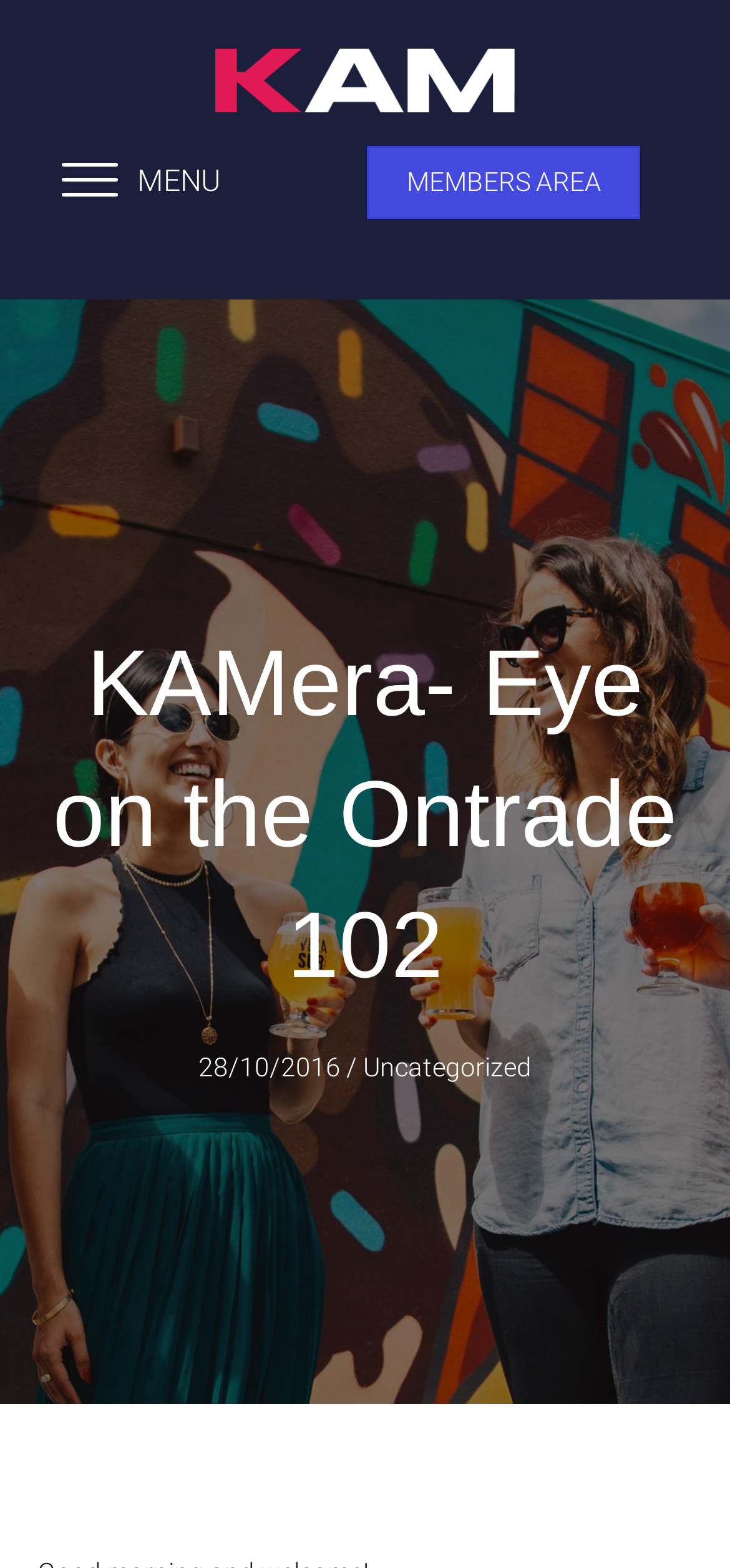Answer this question using a single word or a brief phrase:
What is the image at the top right corner?

KAM